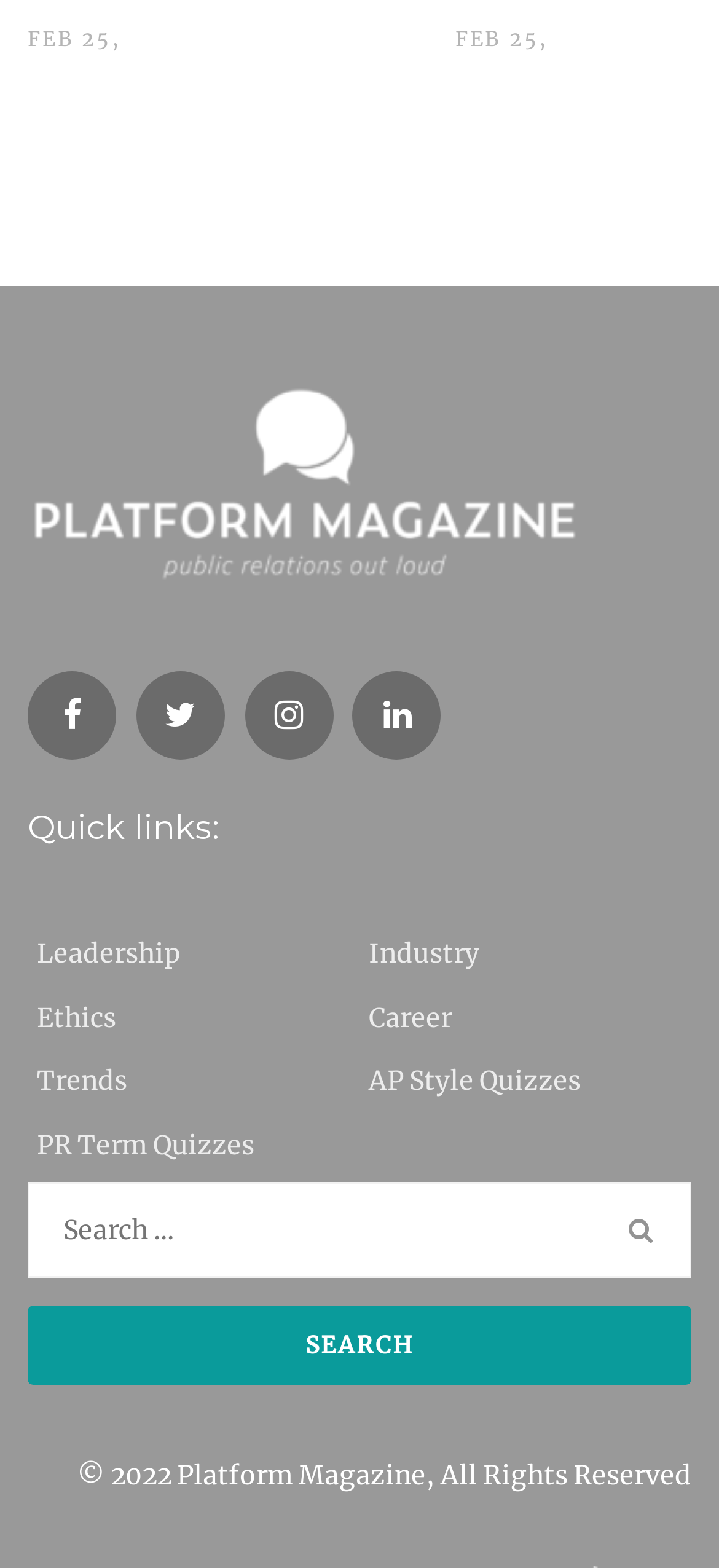Answer the following inquiry with a single word or phrase:
What is the copyright year of the webpage?

2022